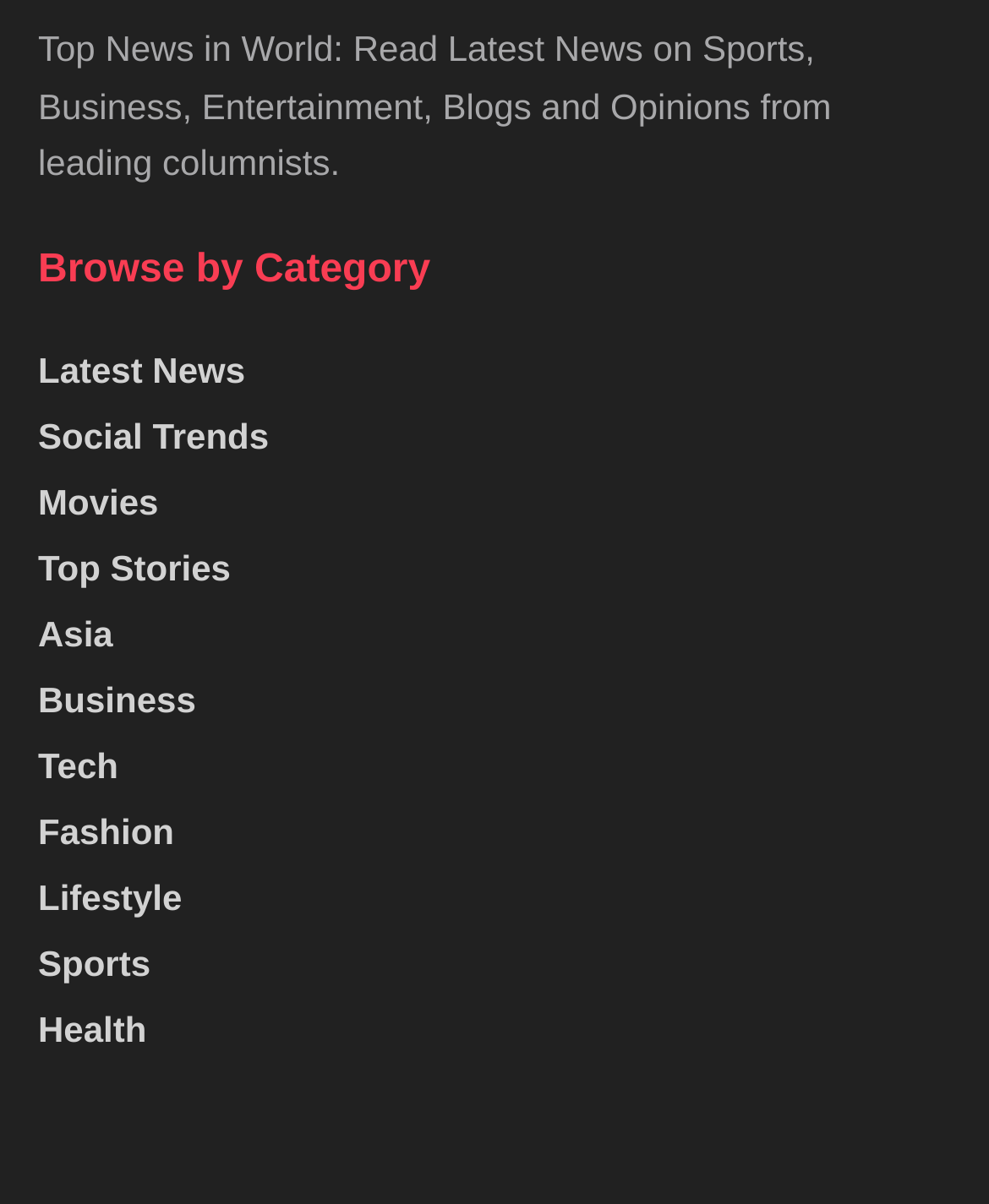Locate the bounding box coordinates of the clickable region to complete the following instruction: "Browse news by category."

[0.038, 0.201, 0.962, 0.248]